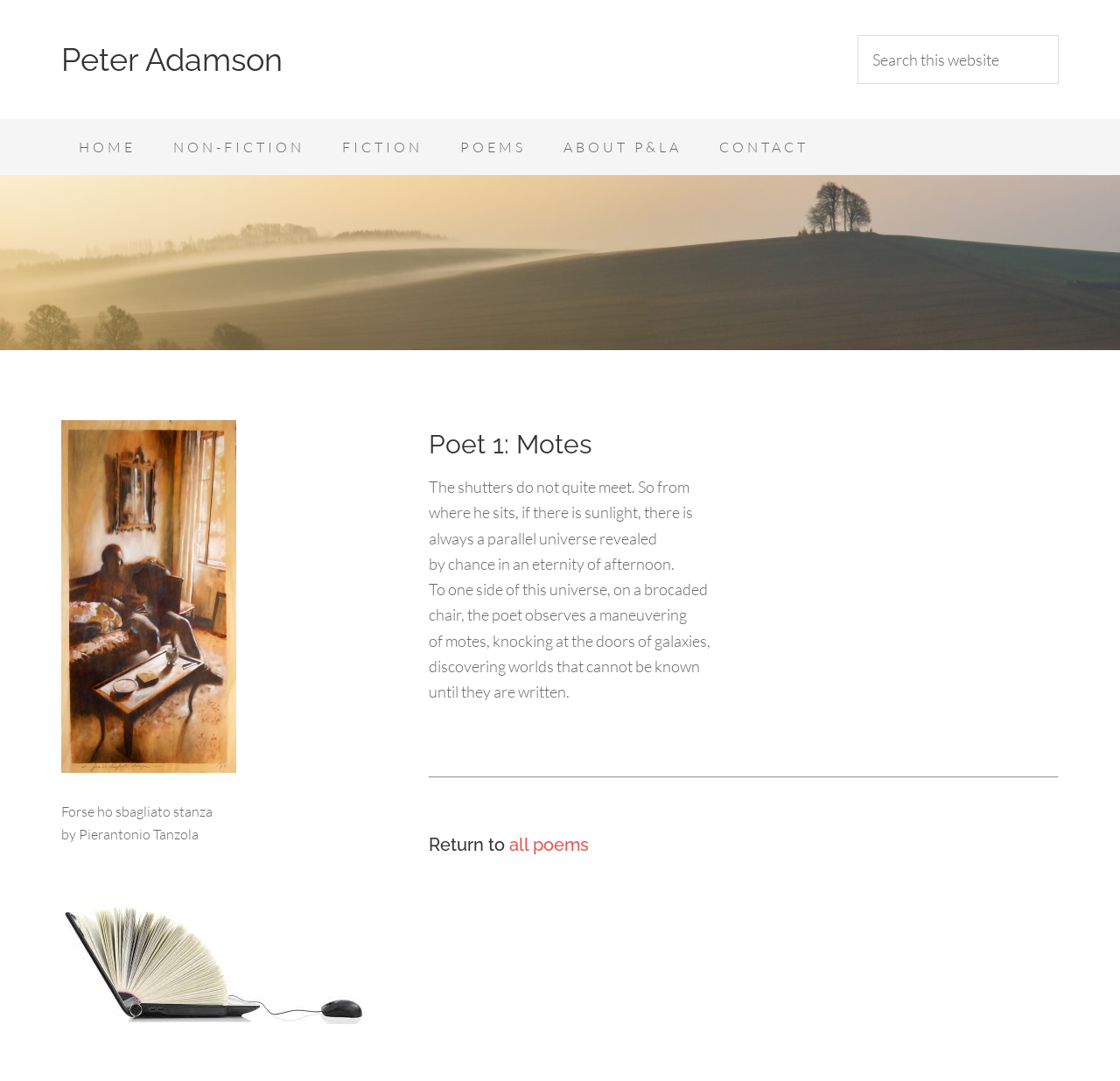What is the name of the poet?
Refer to the screenshot and respond with a concise word or phrase.

not specified